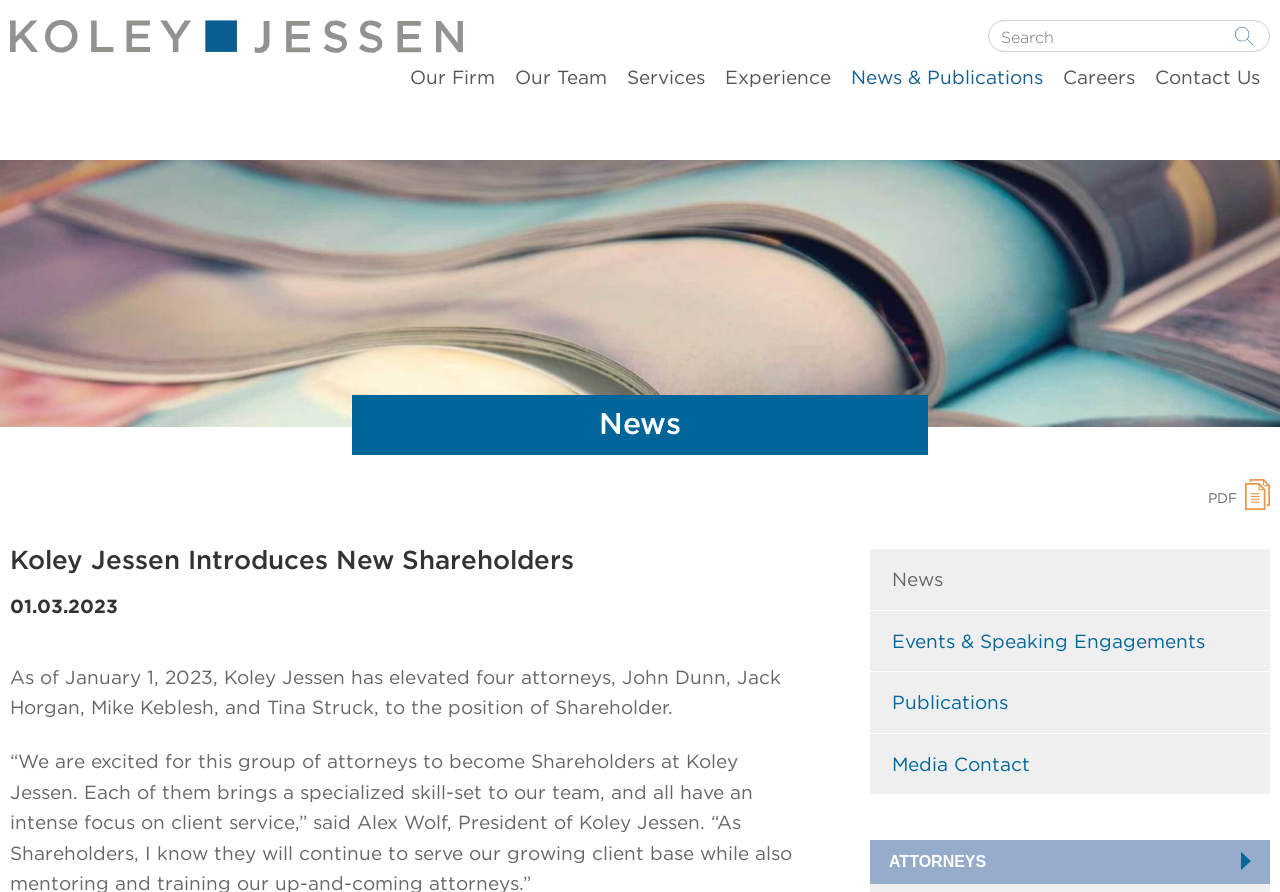Locate the bounding box coordinates of the element to click to perform the following action: 'Search for a keyword'. The coordinates should be given as four float values between 0 and 1, in the form of [left, top, right, bottom].

[0.774, 0.027, 0.954, 0.056]